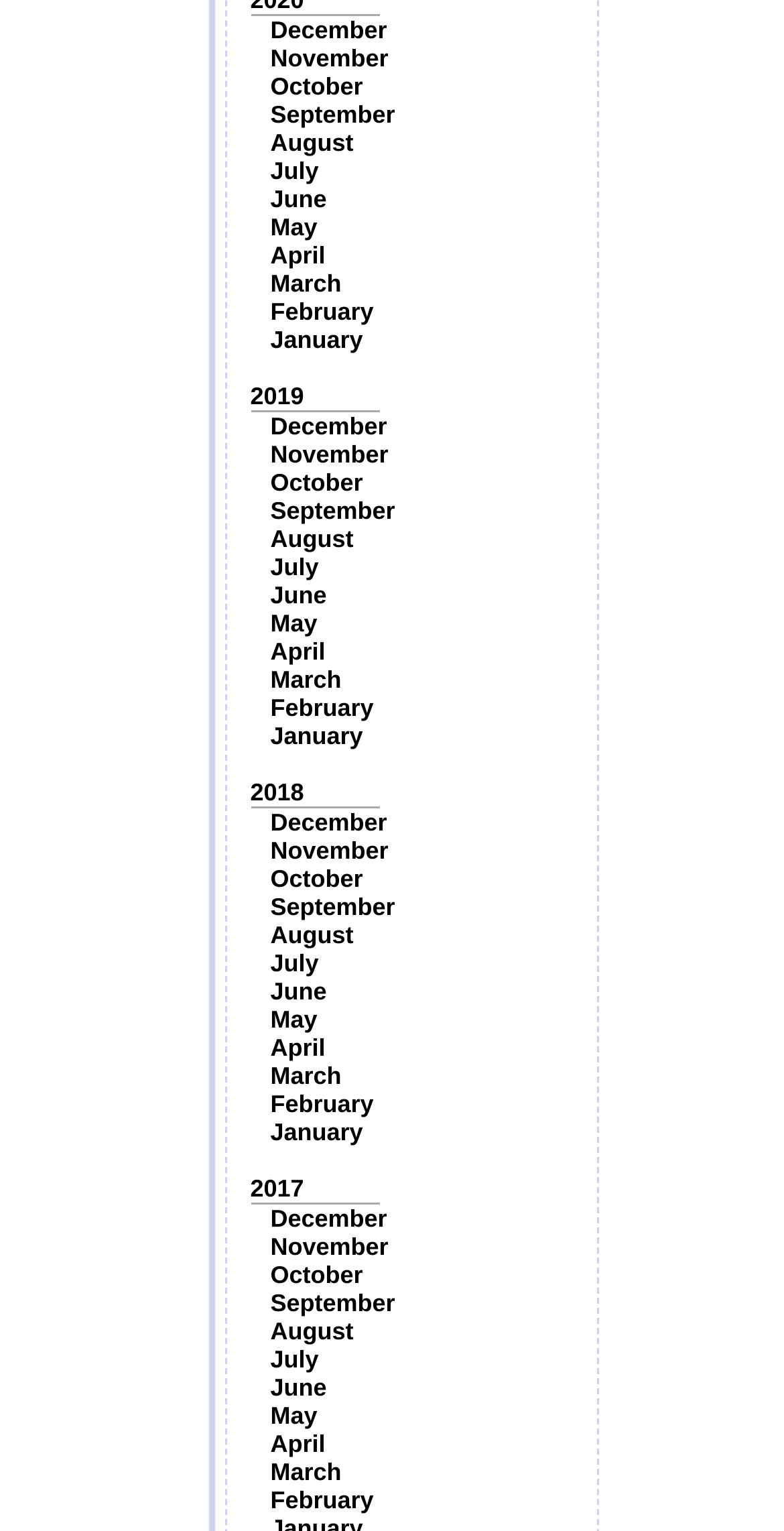Identify the bounding box coordinates of the specific part of the webpage to click to complete this instruction: "View December 2022".

[0.345, 0.011, 0.494, 0.029]